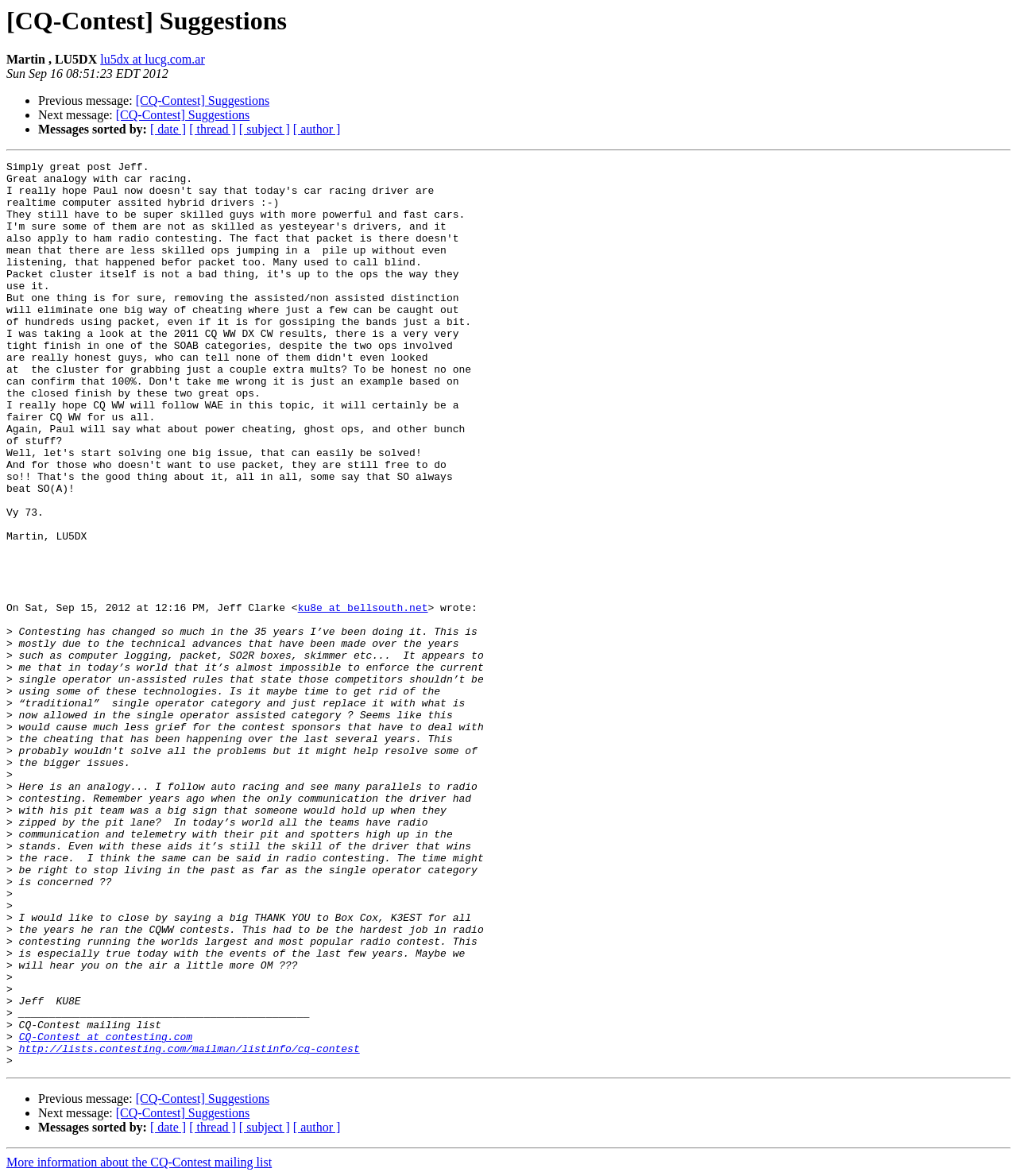Give a short answer to this question using one word or a phrase:
What is the purpose of the horizontal separator?

To separate sections